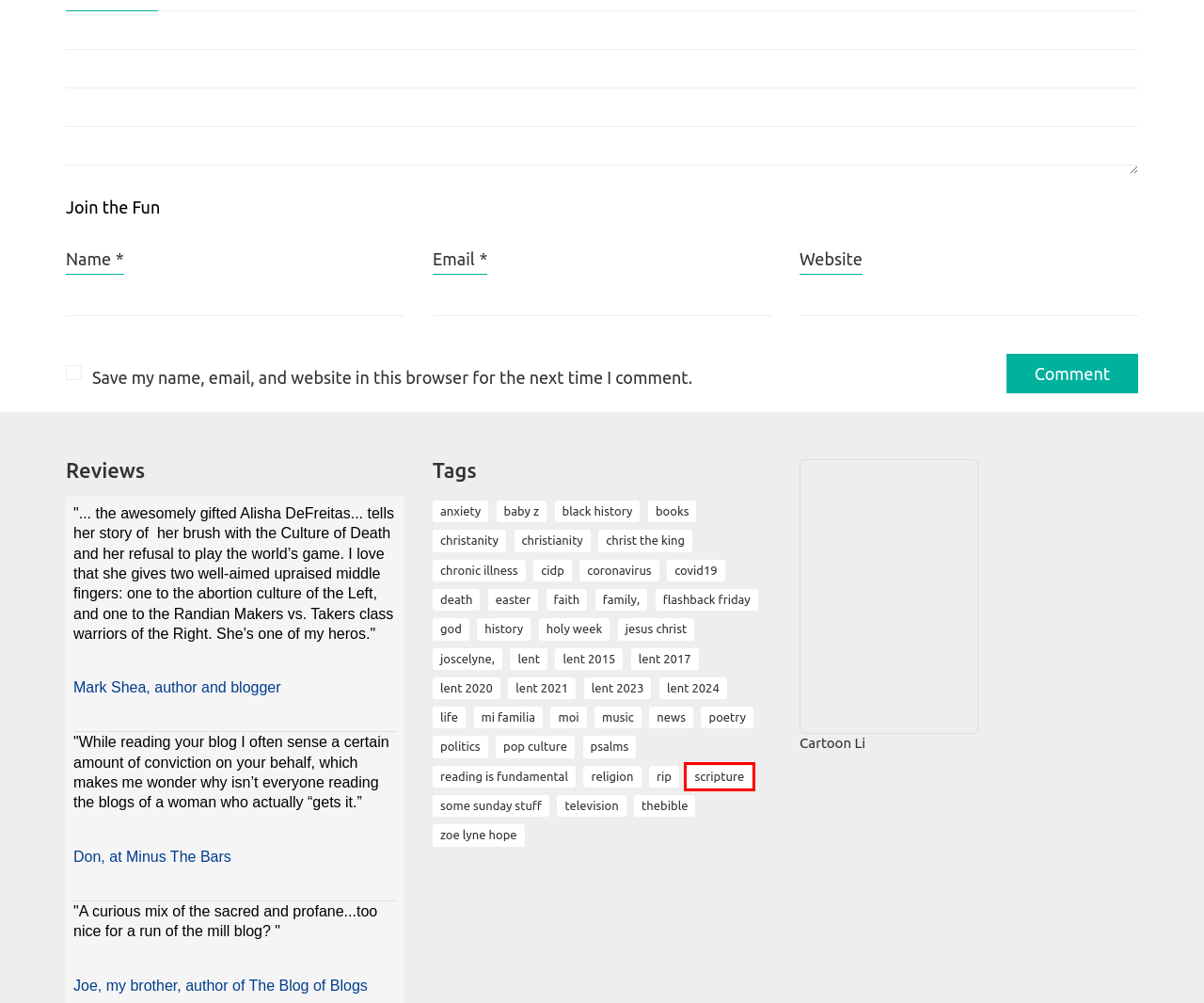You have a screenshot showing a webpage with a red bounding box around a UI element. Choose the webpage description that best matches the new page after clicking the highlighted element. Here are the options:
A. Television – East of Eden
B. Books – East of Eden
C. Anxiety – East of Eden
D. Zoe Lyne Hope – East of Eden
E. Mi Familia – East of Eden
F. Scripture – East of Eden
G. Life – East of Eden
H. Christ the King – East of Eden

F